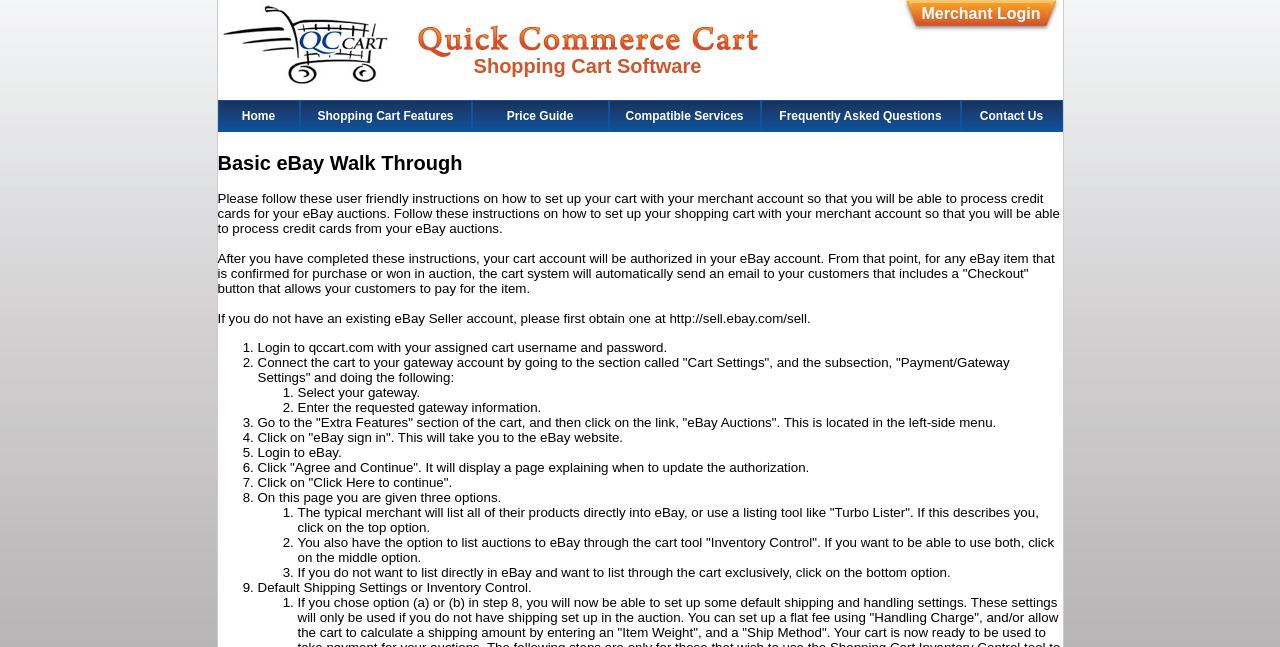Please find the bounding box coordinates of the element that you should click to achieve the following instruction: "Click the 'eBay sign in' link". The coordinates should be presented as four float numbers between 0 and 1: [left, top, right, bottom].

[0.201, 0.664, 0.487, 0.687]